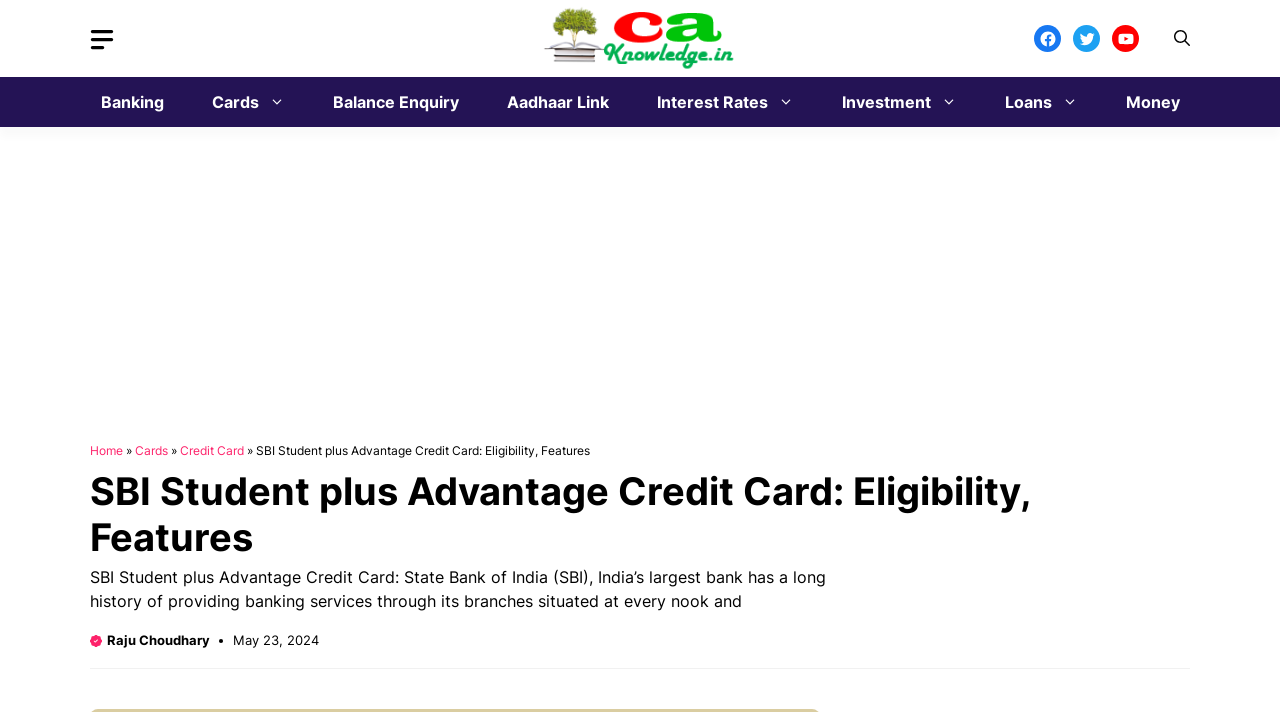Produce an elaborate caption capturing the essence of the webpage.

The webpage is about the SBI Student plus Advantage Credit Card, provided by the State Bank of India (SBI), India's largest bank. At the top, there is a banner with a link to "CAknowledge.in" and its corresponding image, along with social media links to Facebook, Twitter, and YouTube. On the right side of the banner, there is a search button and another image.

Below the banner, there is a primary navigation menu with links to various banking services, including "Banking", "Cards", "Balance Enquiry", "Aadhaar Link", "Interest Rates", "Investment", "Loans", and "Money".

On the left side, there is a secondary navigation menu with links to "Home", "Cards", and "Credit Card". The main content of the webpage starts with a heading that reads "SBI Student plus Advantage Credit Card: Eligibility, Features". Below the heading, there is a paragraph of text that describes the SBI Student plus Advantage Credit Card, mentioning that SBI has a long history of providing banking services through its branches.

There is an image on the left side of the main content, and below it, there is a link to "Raju Choudhary" and another image. Next to these elements, there is a timestamp that reads "May 23, 2024".